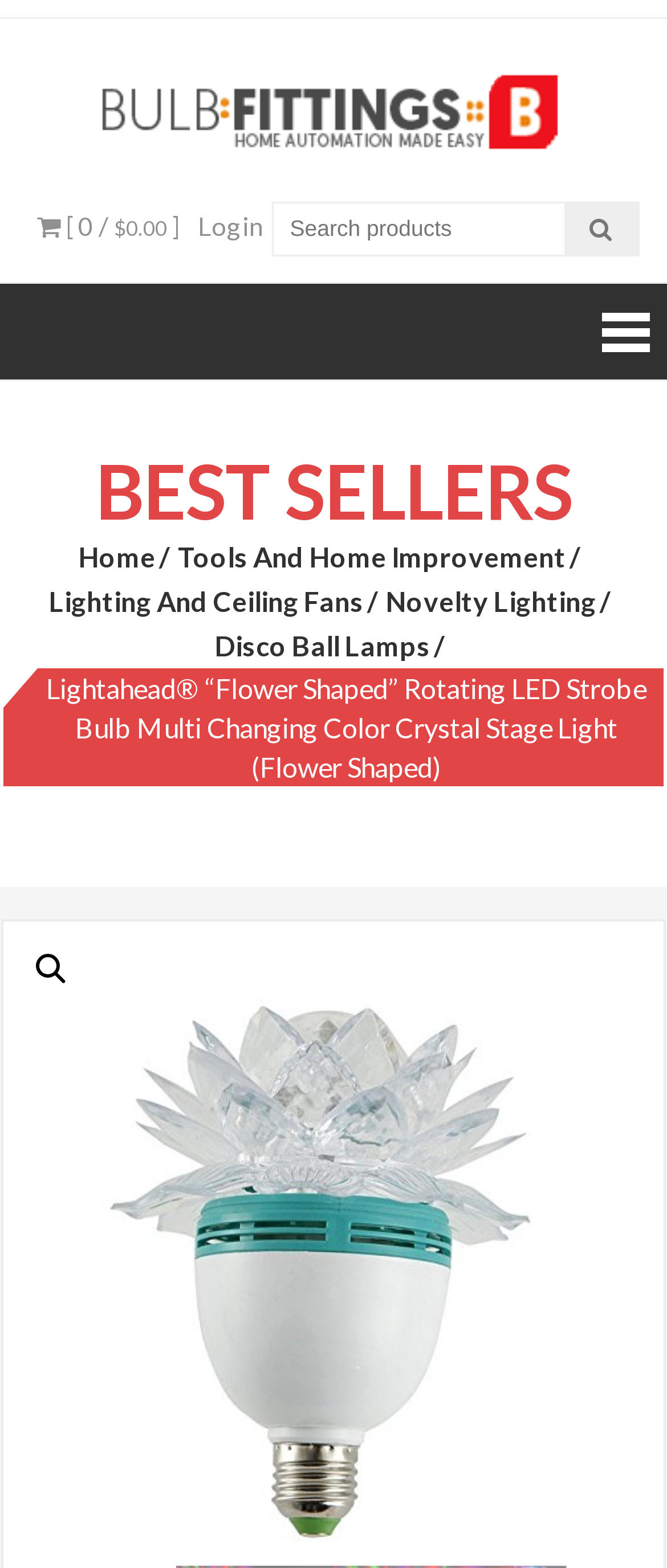What is the function of the button at the top right corner?
Please answer the question with as much detail as possible using the screenshot.

The button at the top right corner has a search icon '' and is located at coordinates [0.845, 0.13, 0.955, 0.162]. It is likely a search button, allowing users to search for products.